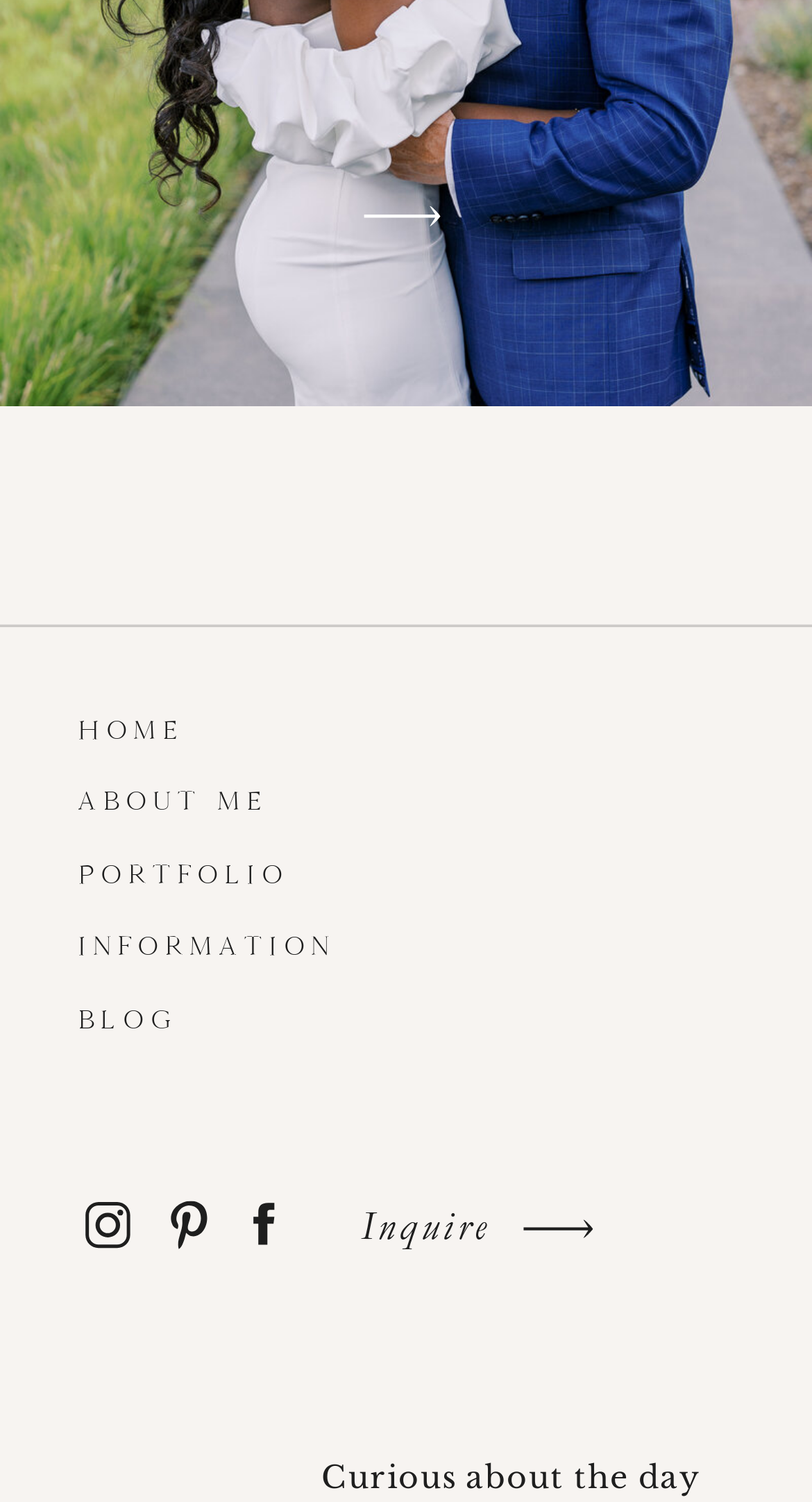Respond to the question below with a single word or phrase:
How many links are on the page?

9